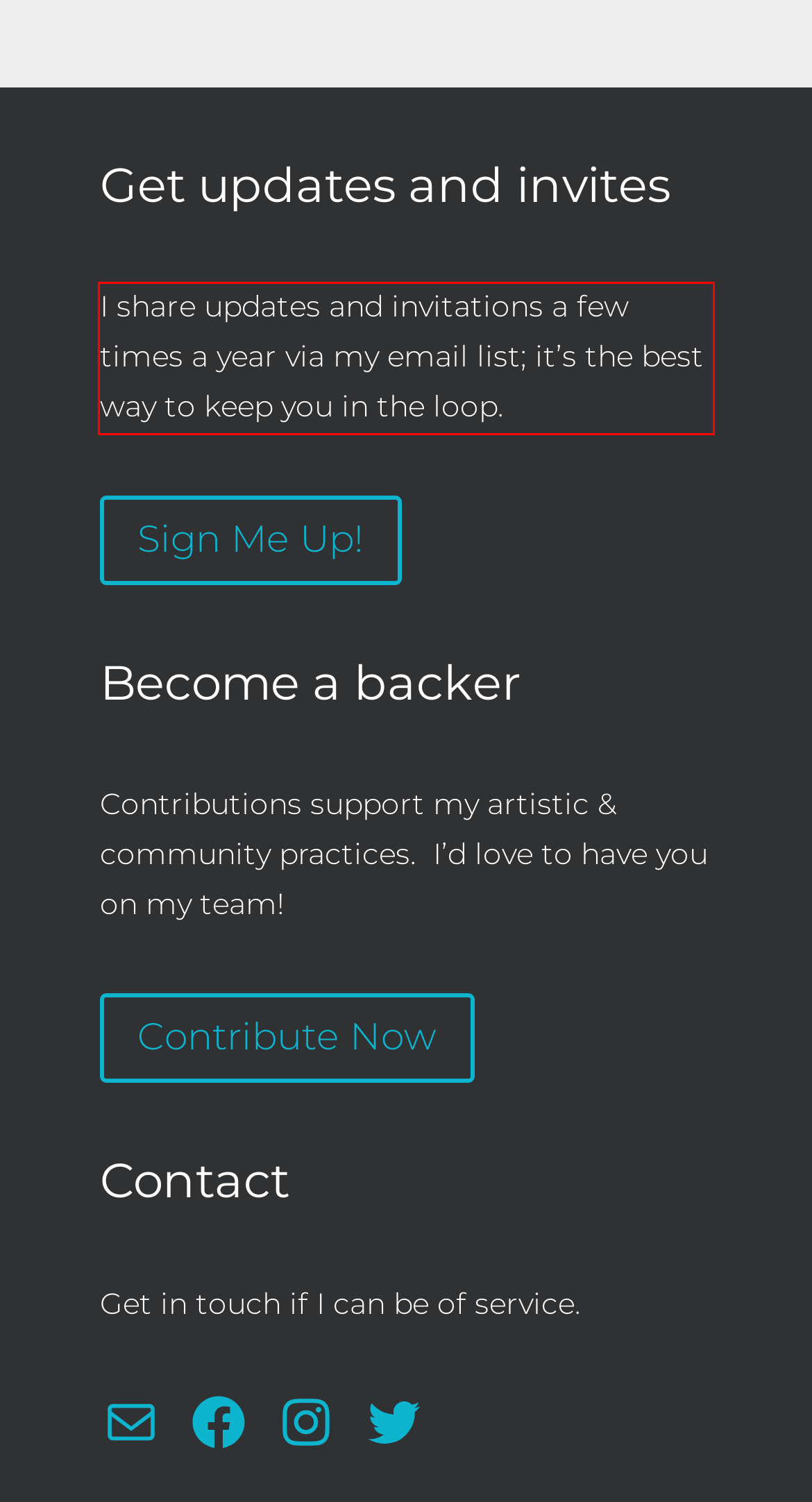Given the screenshot of a webpage, identify the red rectangle bounding box and recognize the text content inside it, generating the extracted text.

I share updates and invitations a few times a year via my email list; it’s the best way to keep you in the loop.